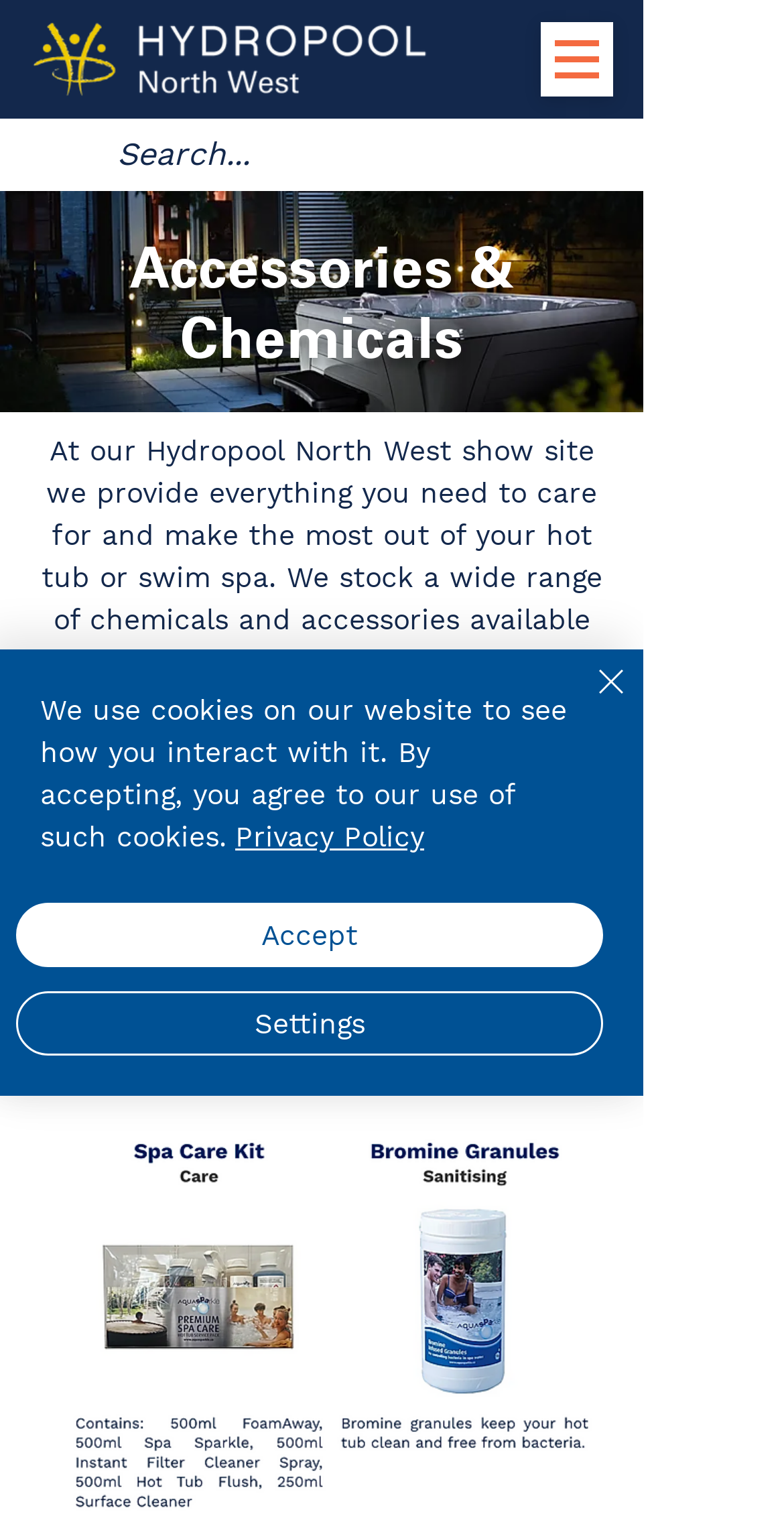What is the image on the webpage?
Please give a detailed and thorough answer to the question, covering all relevant points.

The image on the webpage is 'HP20-2020-SERHT-5900-Night-Installation-Image2.jpg' which is located below the search bar and above the text 'At our Hydropool North West show site...'